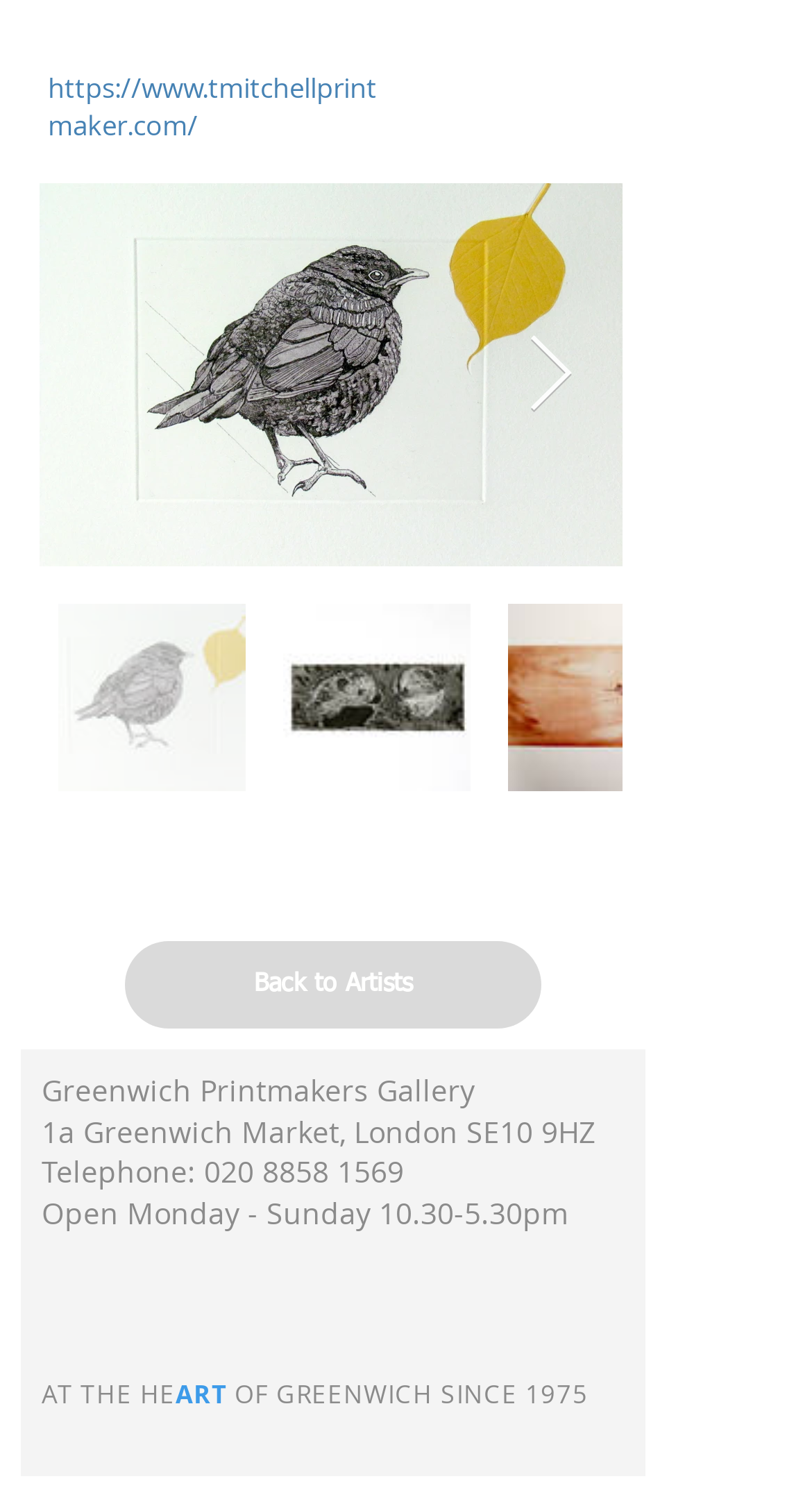What is the location of Greenwich Printmakers Gallery?
Look at the image and respond with a single word or a short phrase.

1a Greenwich Market, London SE10 9HZ